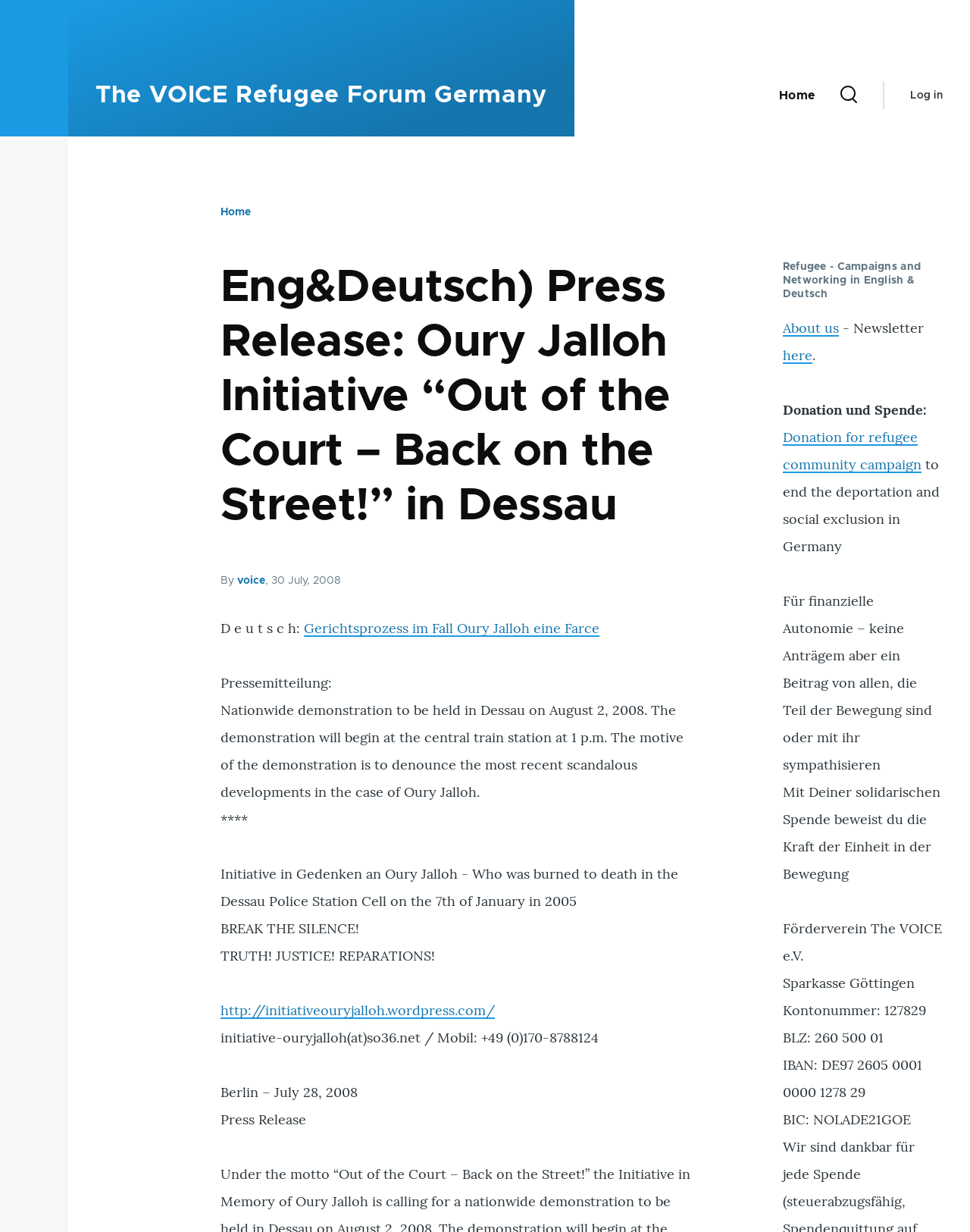What is the name of the refugee forum?
Use the image to answer the question with a single word or phrase.

The VOICE Refugee Forum Germany